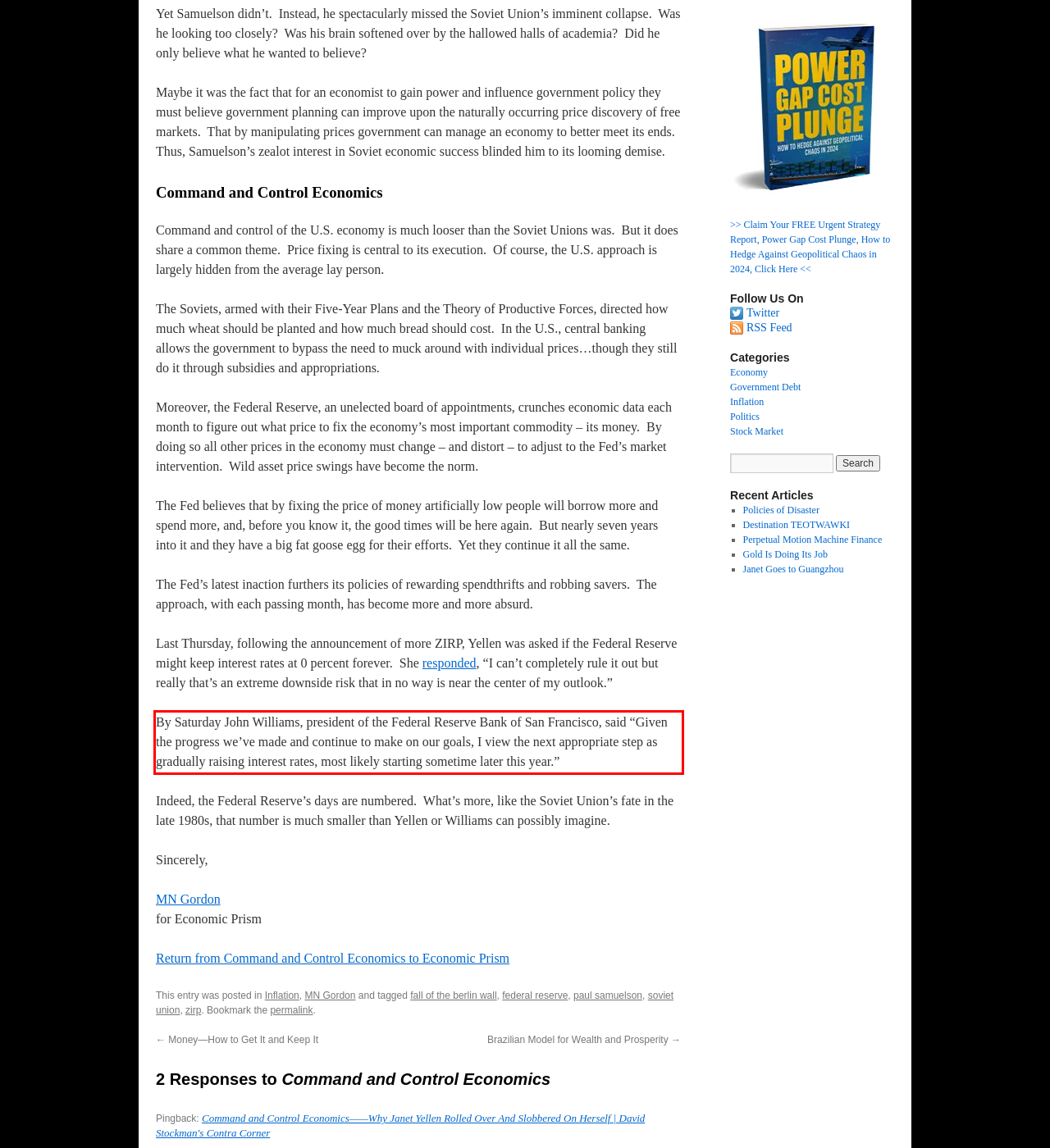Please identify the text within the red rectangular bounding box in the provided webpage screenshot.

By Saturday John Williams, president of the Federal Reserve Bank of San Francisco, said “Given the progress we’ve made and continue to make on our goals, I view the next appropriate step as gradually raising interest rates, most likely starting sometime later this year.”